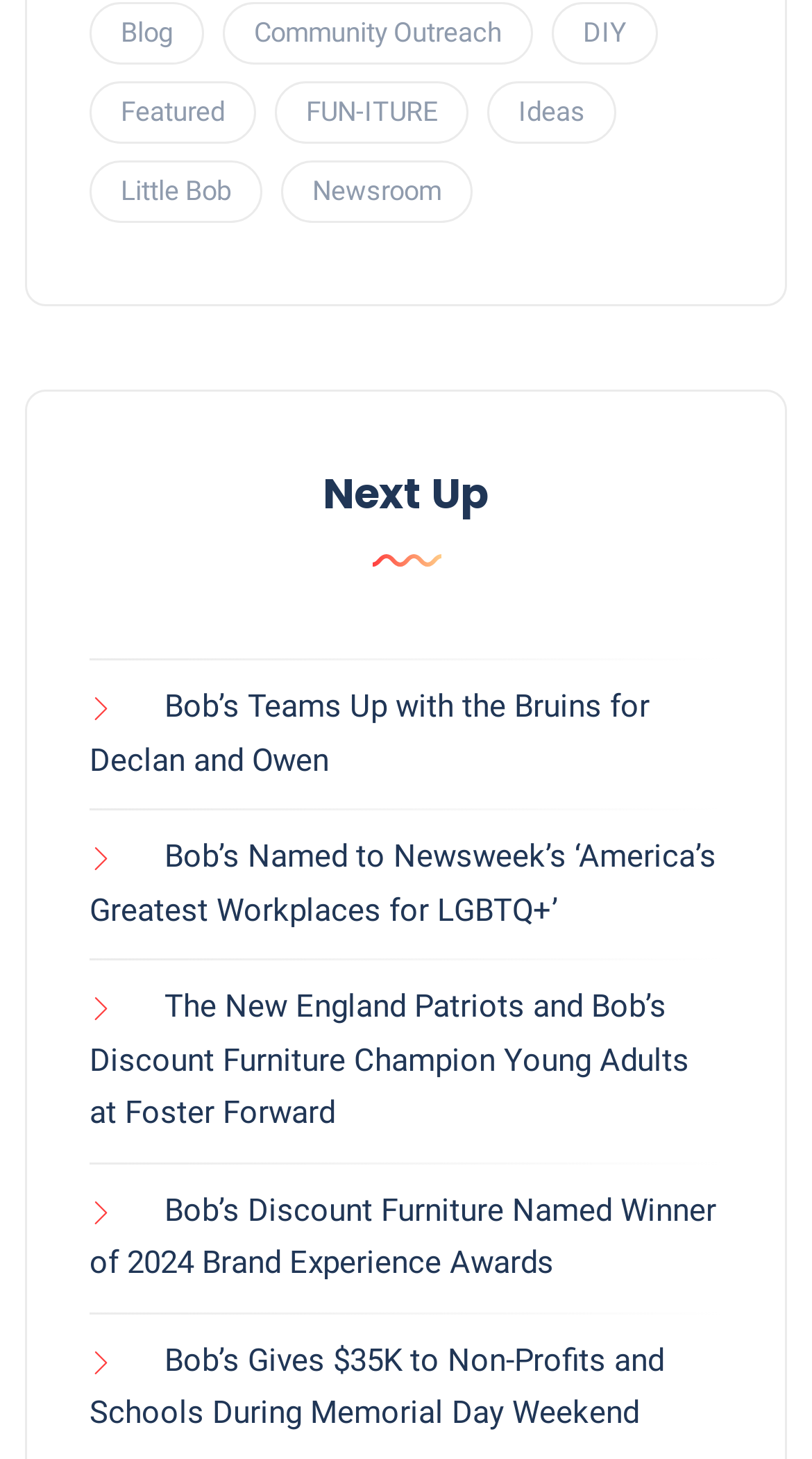Answer the question with a brief word or phrase:
What is the theme of the image located at the top-right corner?

Unknown